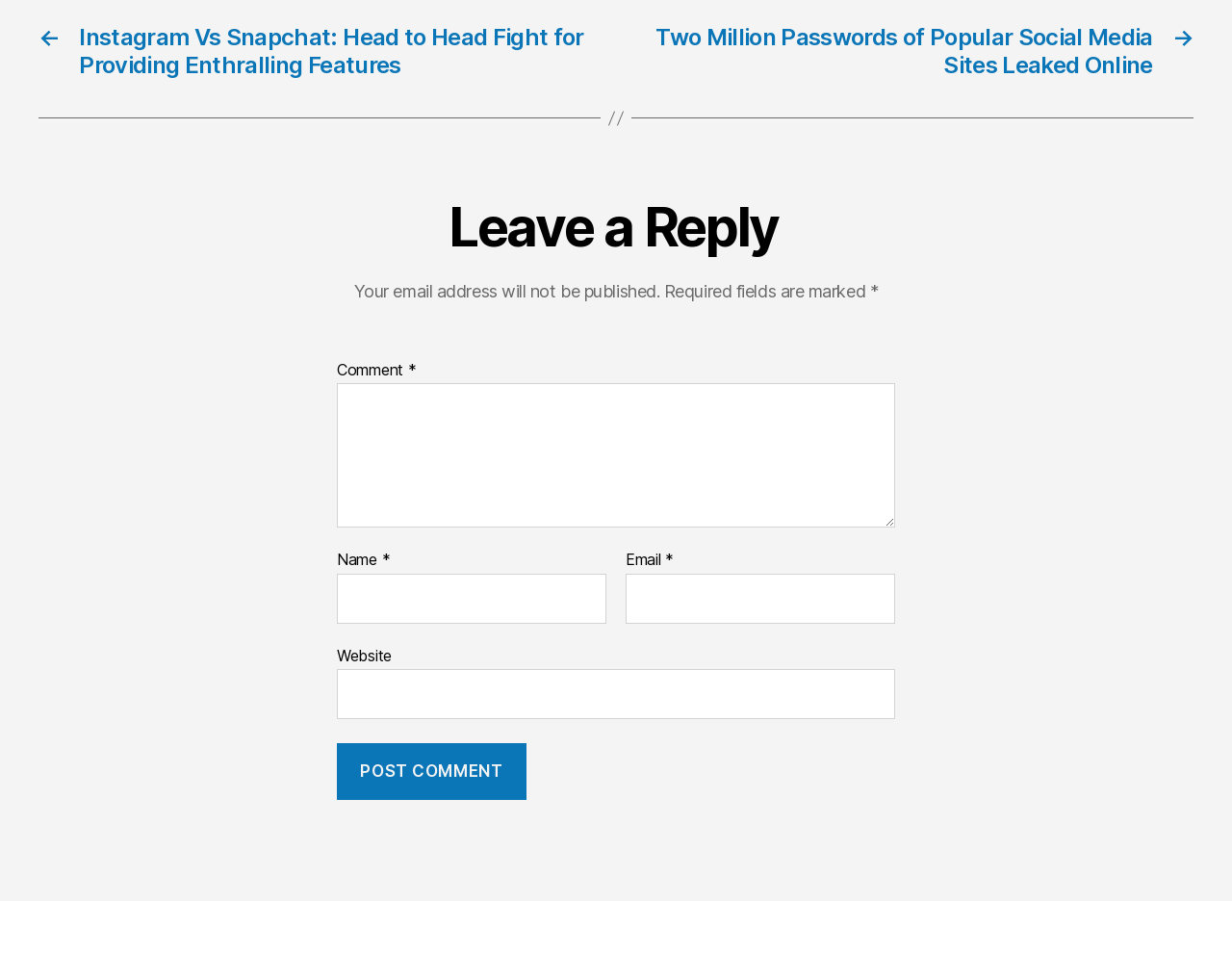Find the bounding box of the web element that fits this description: "parent_node: Email * aria-describedby="email-notes" name="email"".

[0.508, 0.602, 0.727, 0.654]